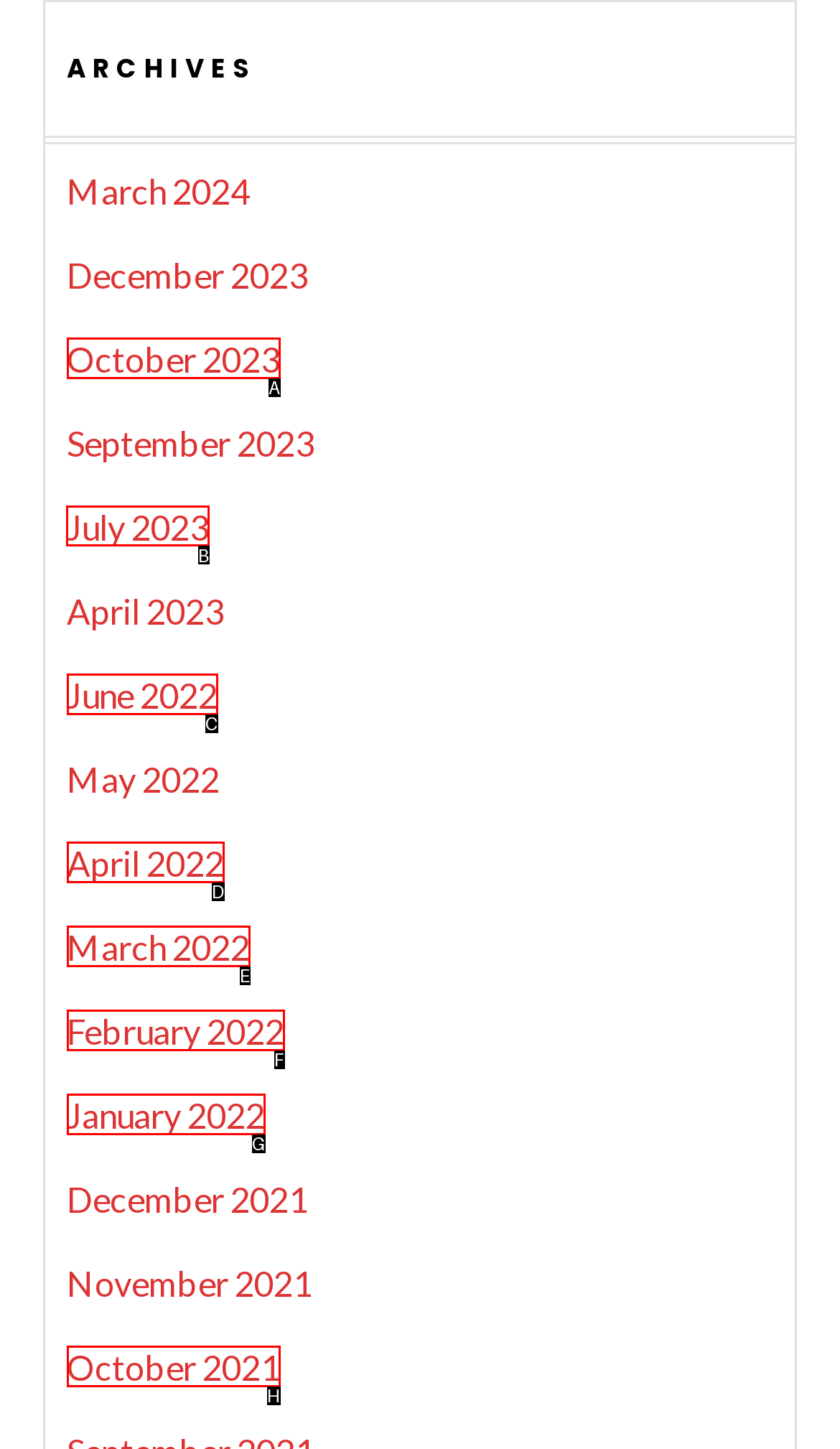Point out the HTML element I should click to achieve the following task: check July 2023 Provide the letter of the selected option from the choices.

B